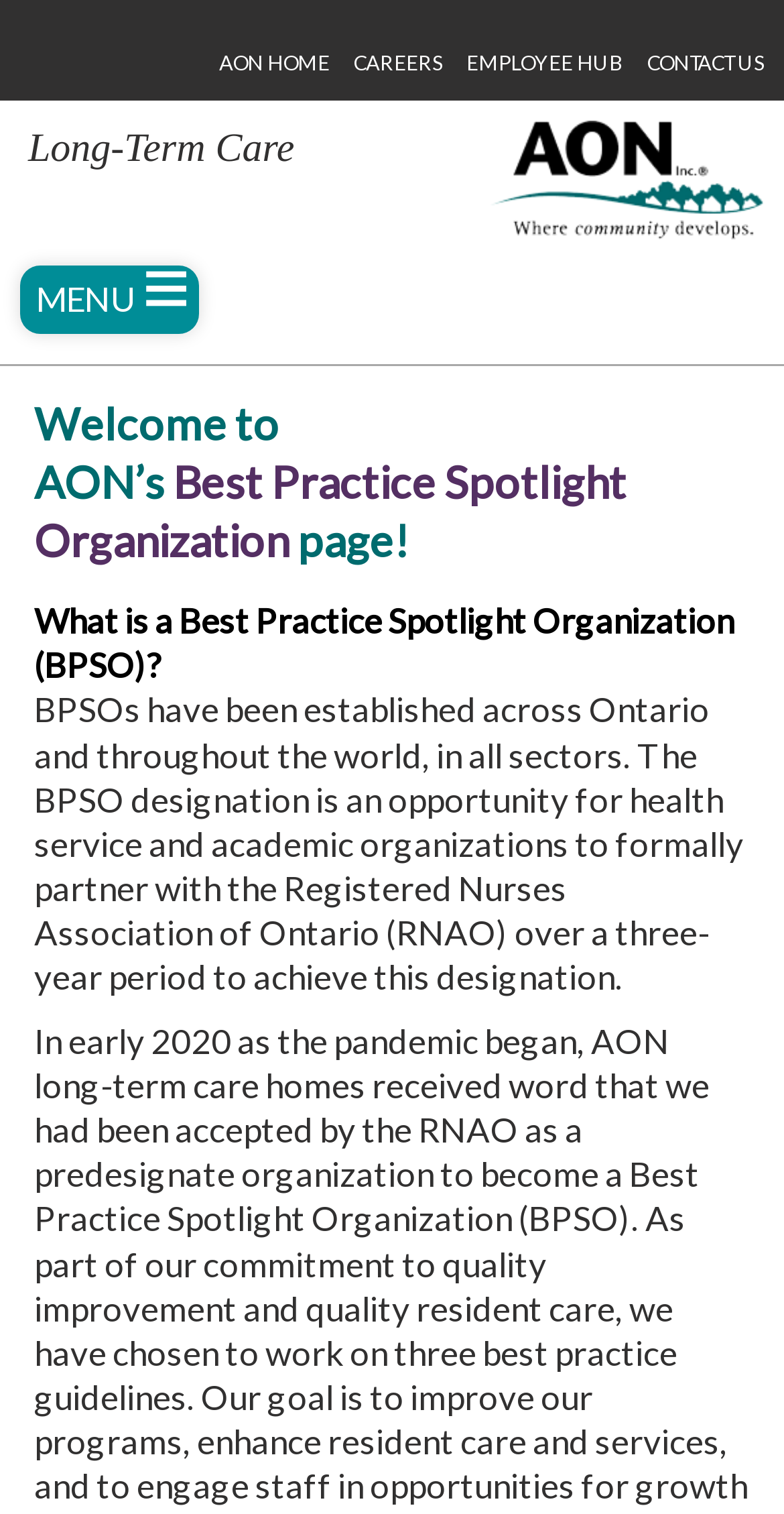For the element described, predict the bounding box coordinates as (top-left x, top-left y, bottom-right x, bottom-right y). All values should be between 0 and 1. Element description: CONTACT US

[0.094, 0.816, 0.846, 0.867]